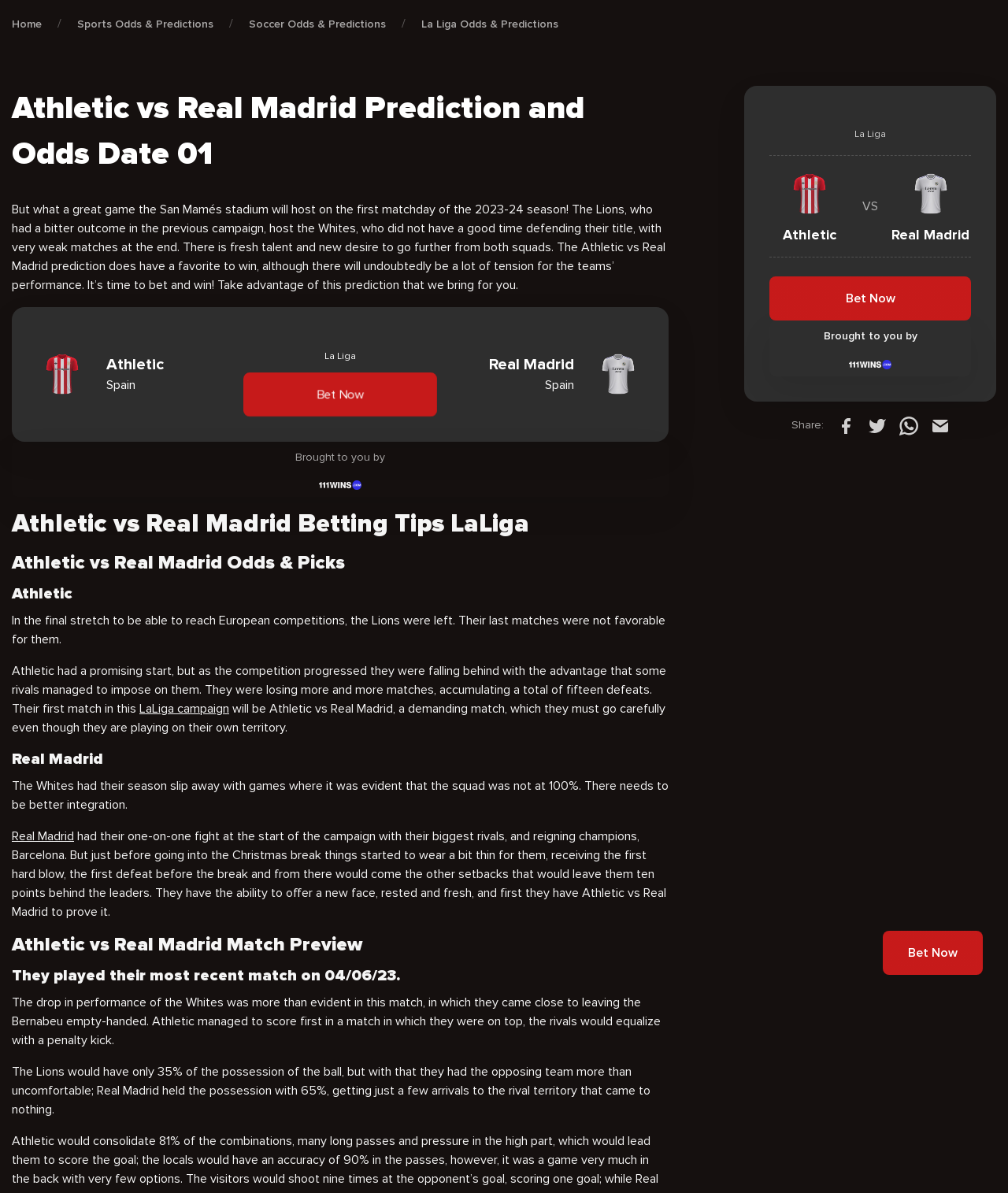What is the league of the Athletic vs Real Madrid match?
Answer briefly with a single word or phrase based on the image.

La Liga